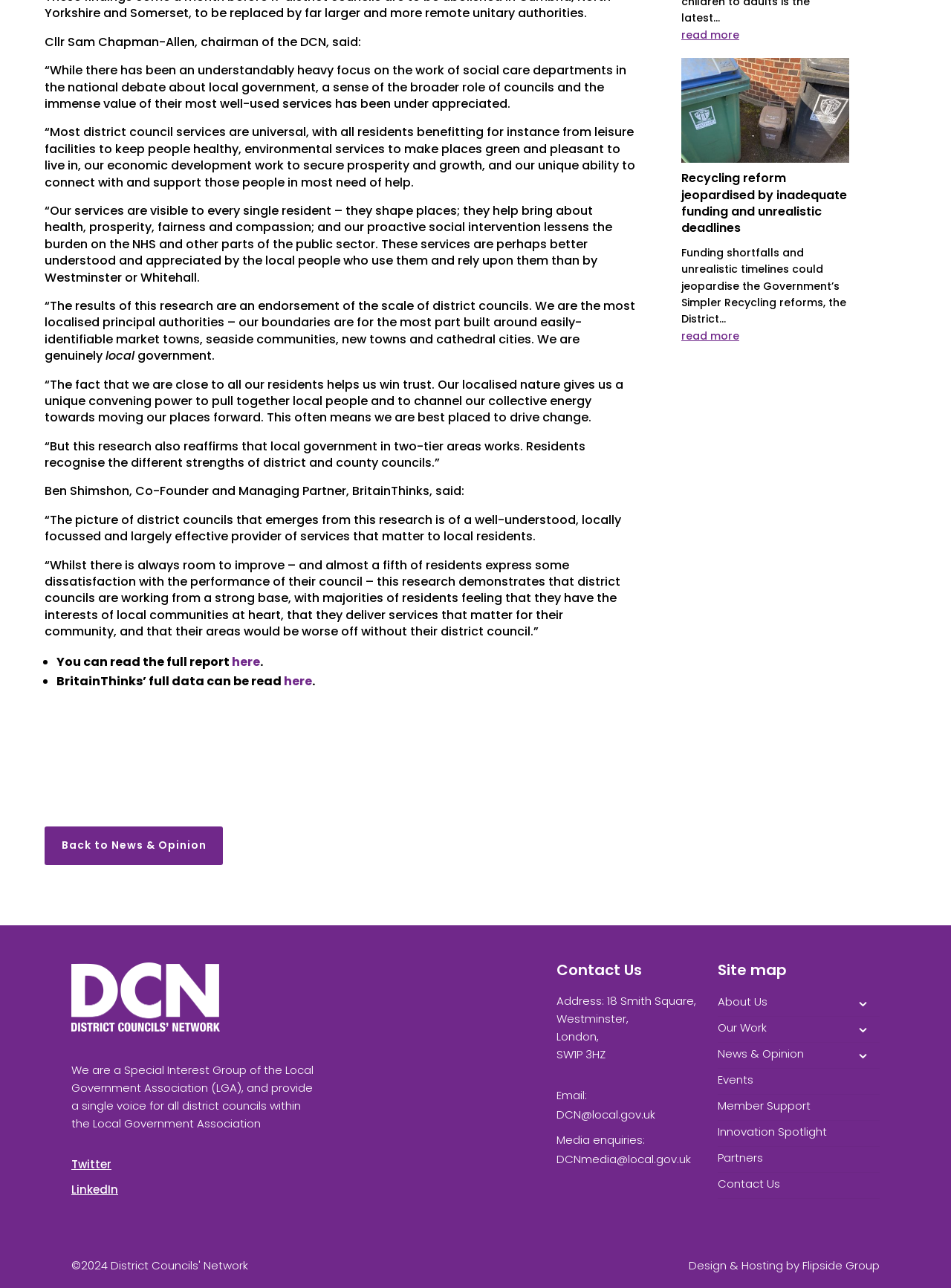What is the topic of the article?
Respond with a short answer, either a single word or a phrase, based on the image.

District councils